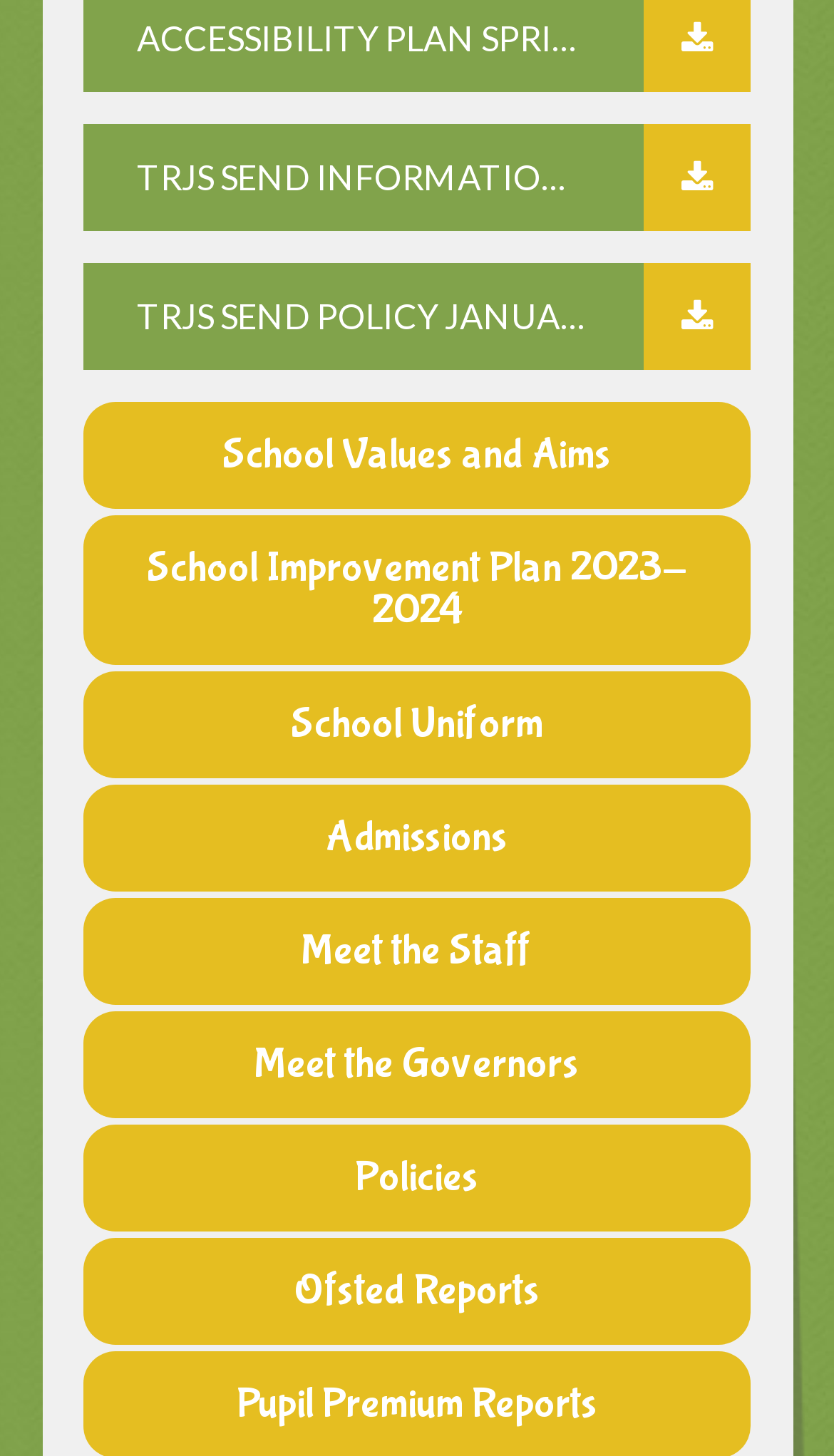Identify the bounding box coordinates of the clickable region required to complete the instruction: "View School Values and Aims". The coordinates should be given as four float numbers within the range of 0 and 1, i.e., [left, top, right, bottom].

[0.1, 0.276, 0.9, 0.349]